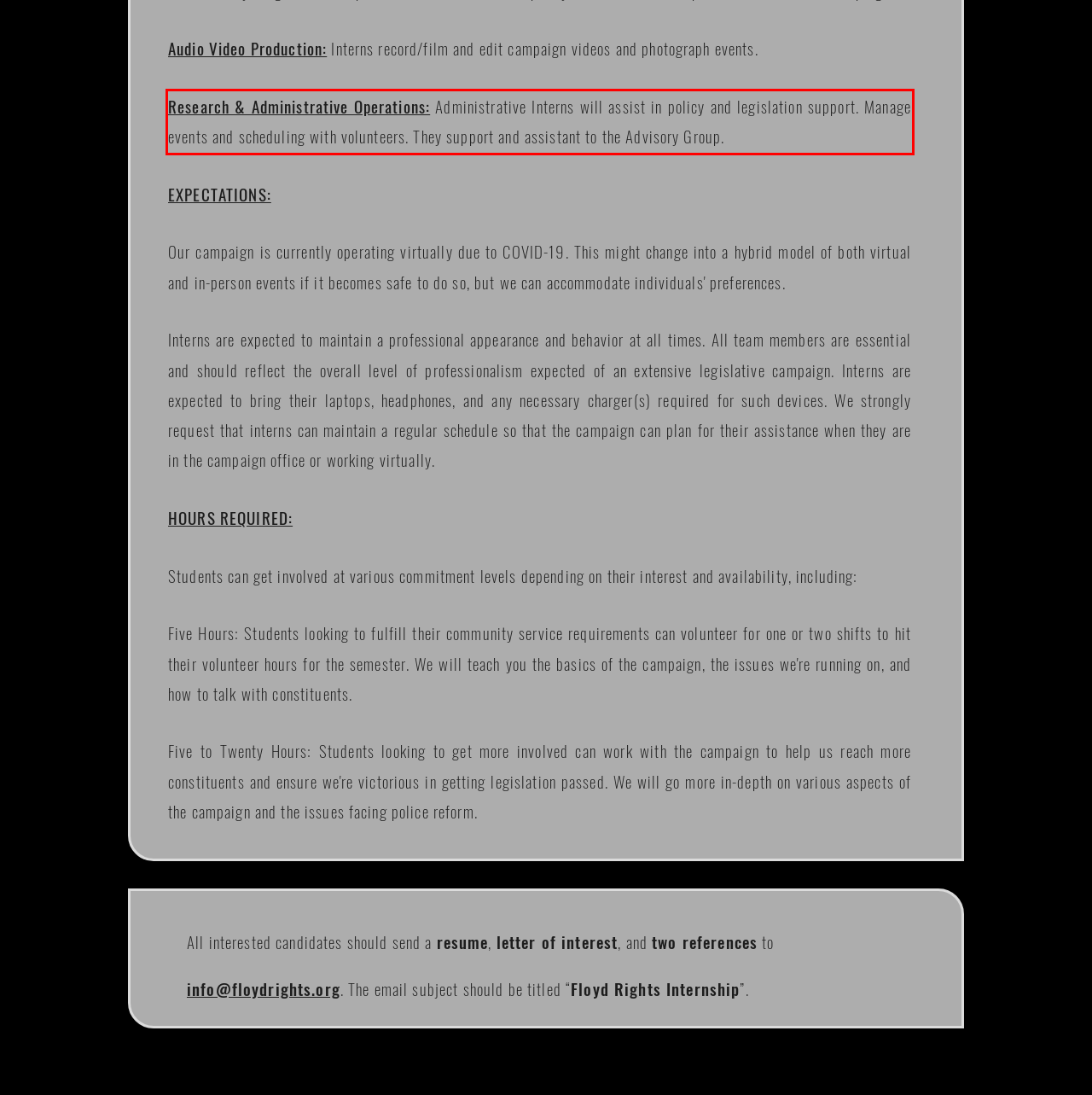Given a webpage screenshot, identify the text inside the red bounding box using OCR and extract it.

Research & Administrative Operations: Administrative Interns will assist in policy and legislation support. Manage events and scheduling with volunteers. They support and assistant to the Advisory Group.